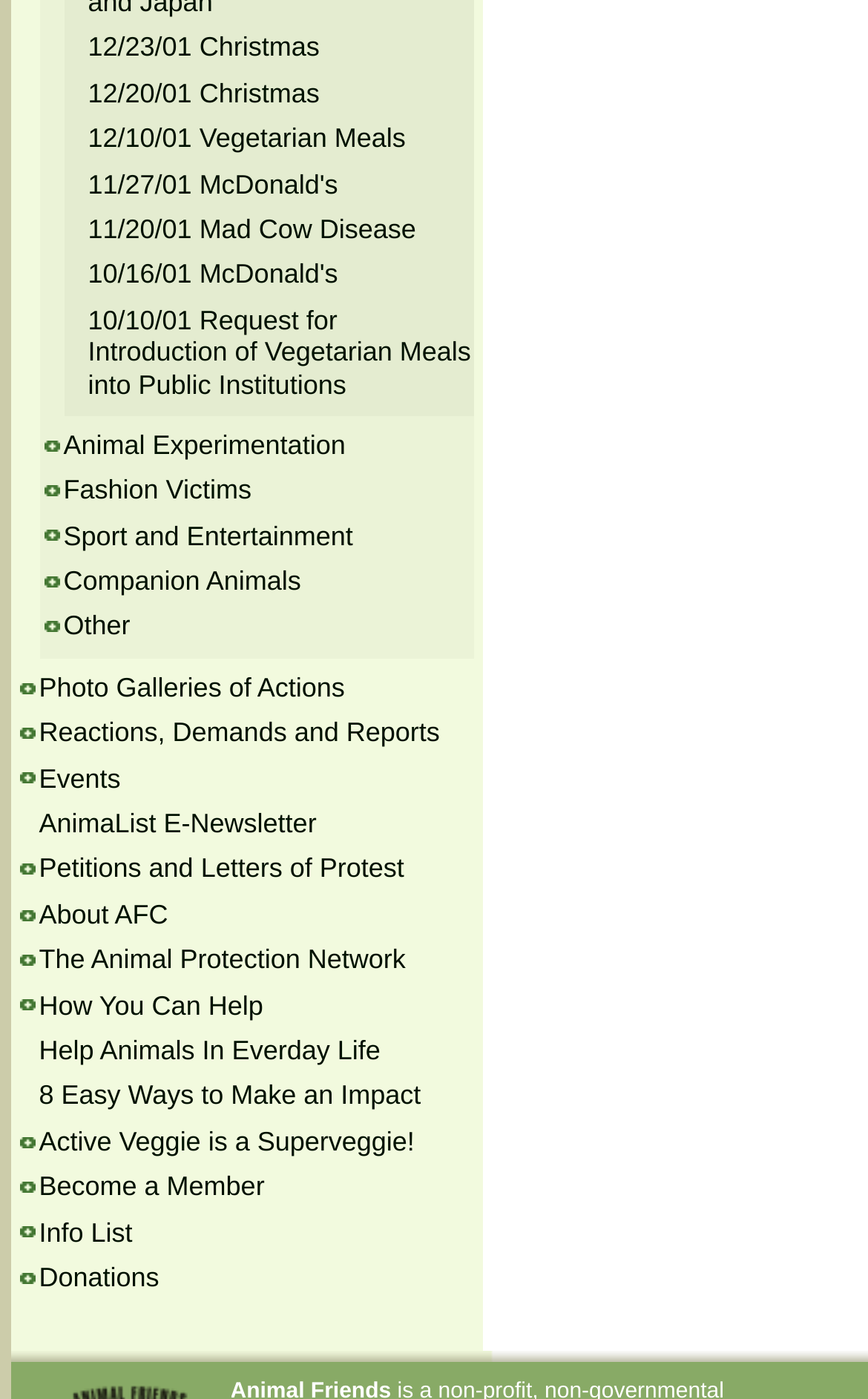Respond to the following query with just one word or a short phrase: 
How many links are related to animals?

More than 5